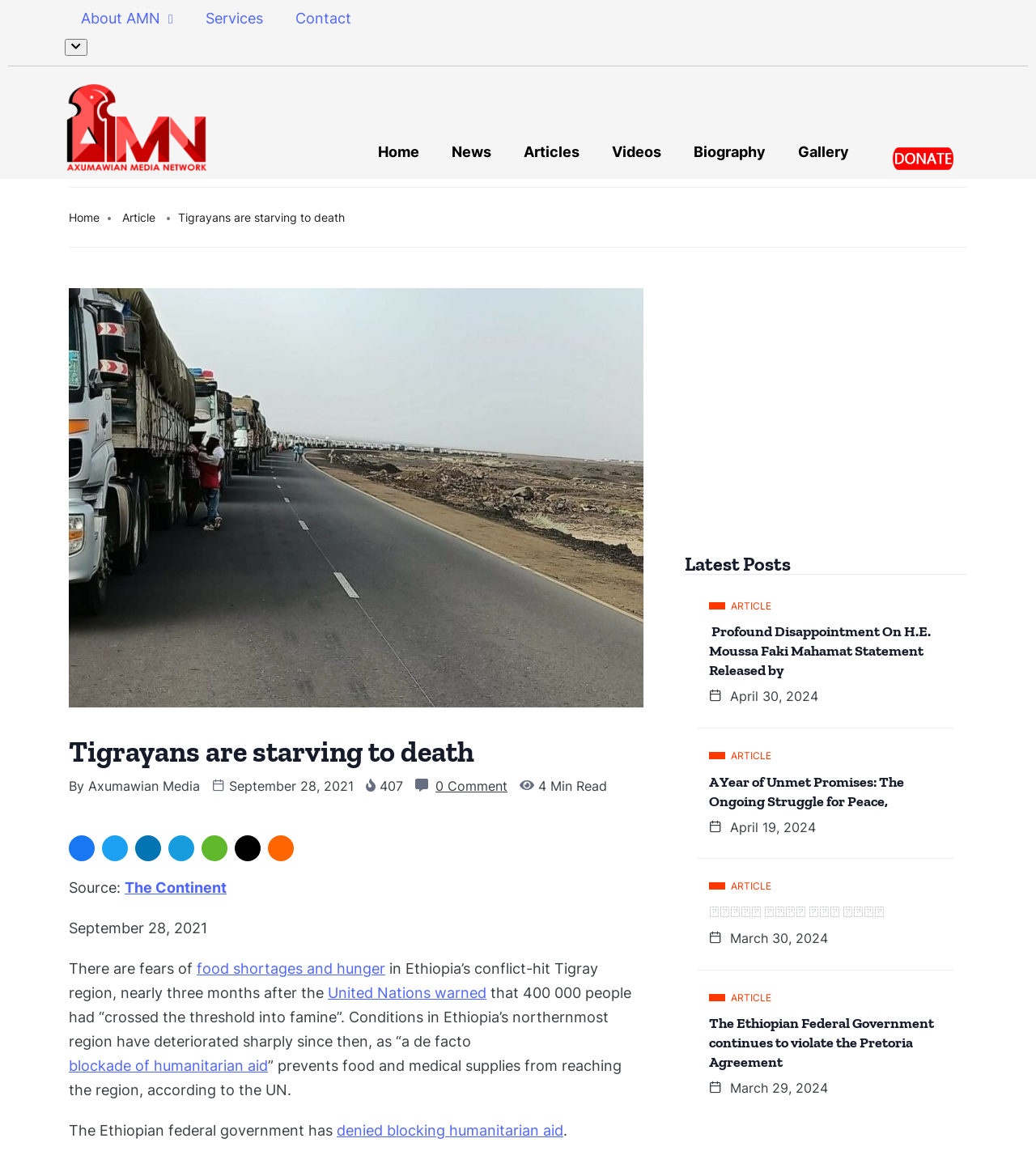Provide the bounding box coordinates, formatted as (top-left x, top-left y, bottom-right x, bottom-right y), with all values being floating point numbers between 0 and 1. Identify the bounding box of the UI element that matches the description: title="Add this to LinkedIn"

[0.13, 0.726, 0.155, 0.748]